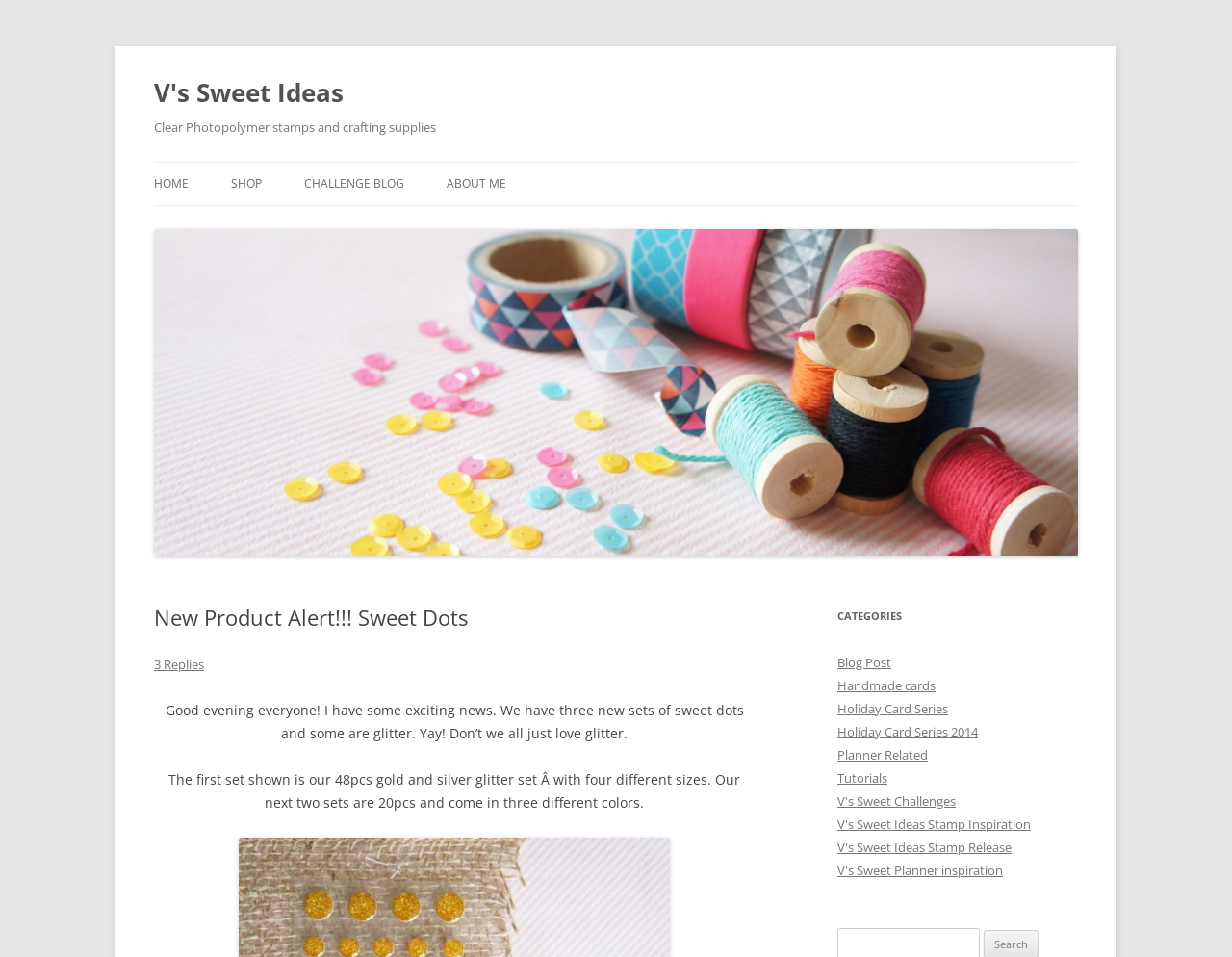Pinpoint the bounding box coordinates of the clickable element to carry out the following instruction: "View shop."

[0.188, 0.17, 0.212, 0.215]